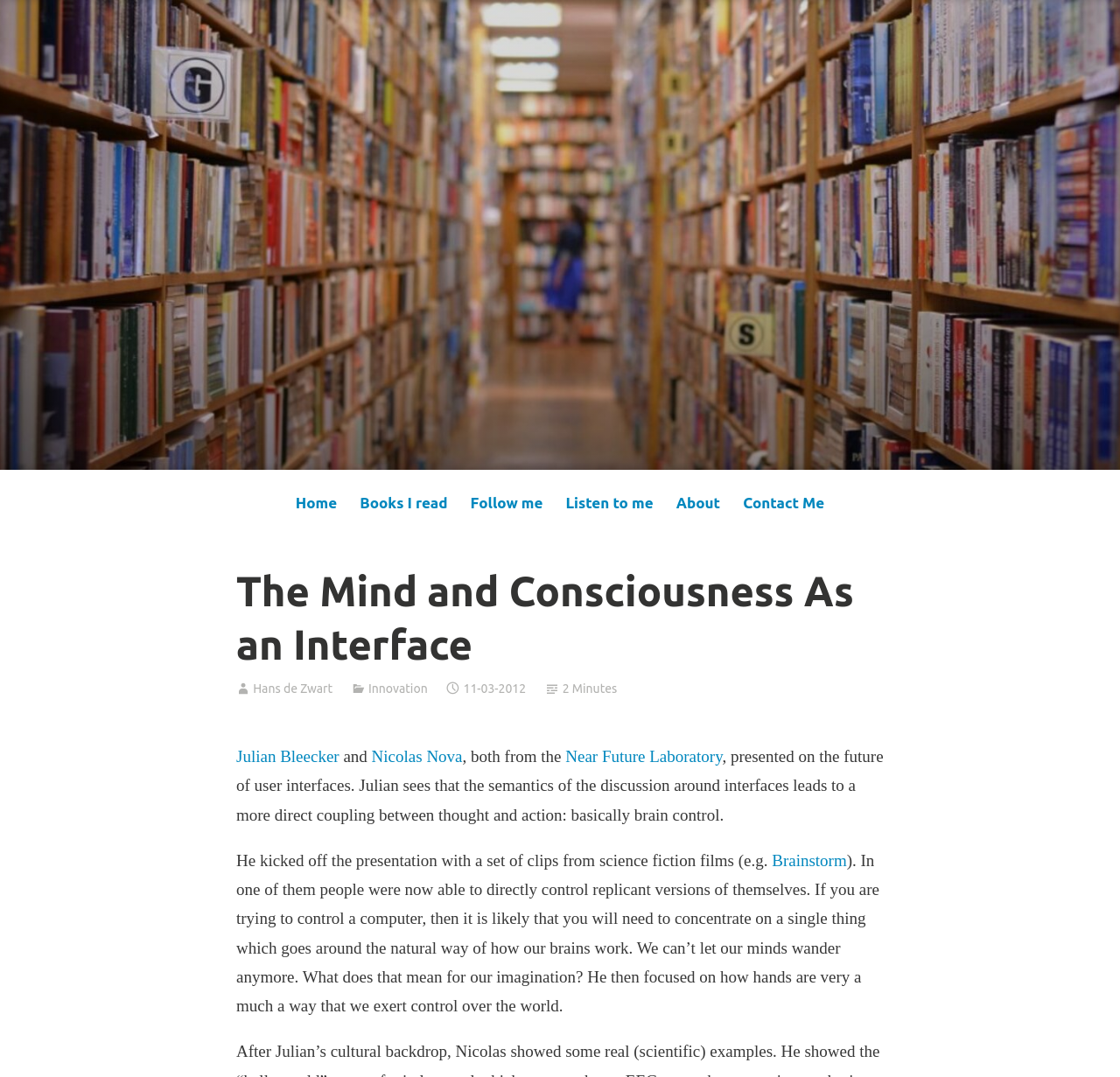Indicate the bounding box coordinates of the element that needs to be clicked to satisfy the following instruction: "check the post by Hans de Zwart". The coordinates should be four float numbers between 0 and 1, i.e., [left, top, right, bottom].

[0.226, 0.633, 0.297, 0.646]